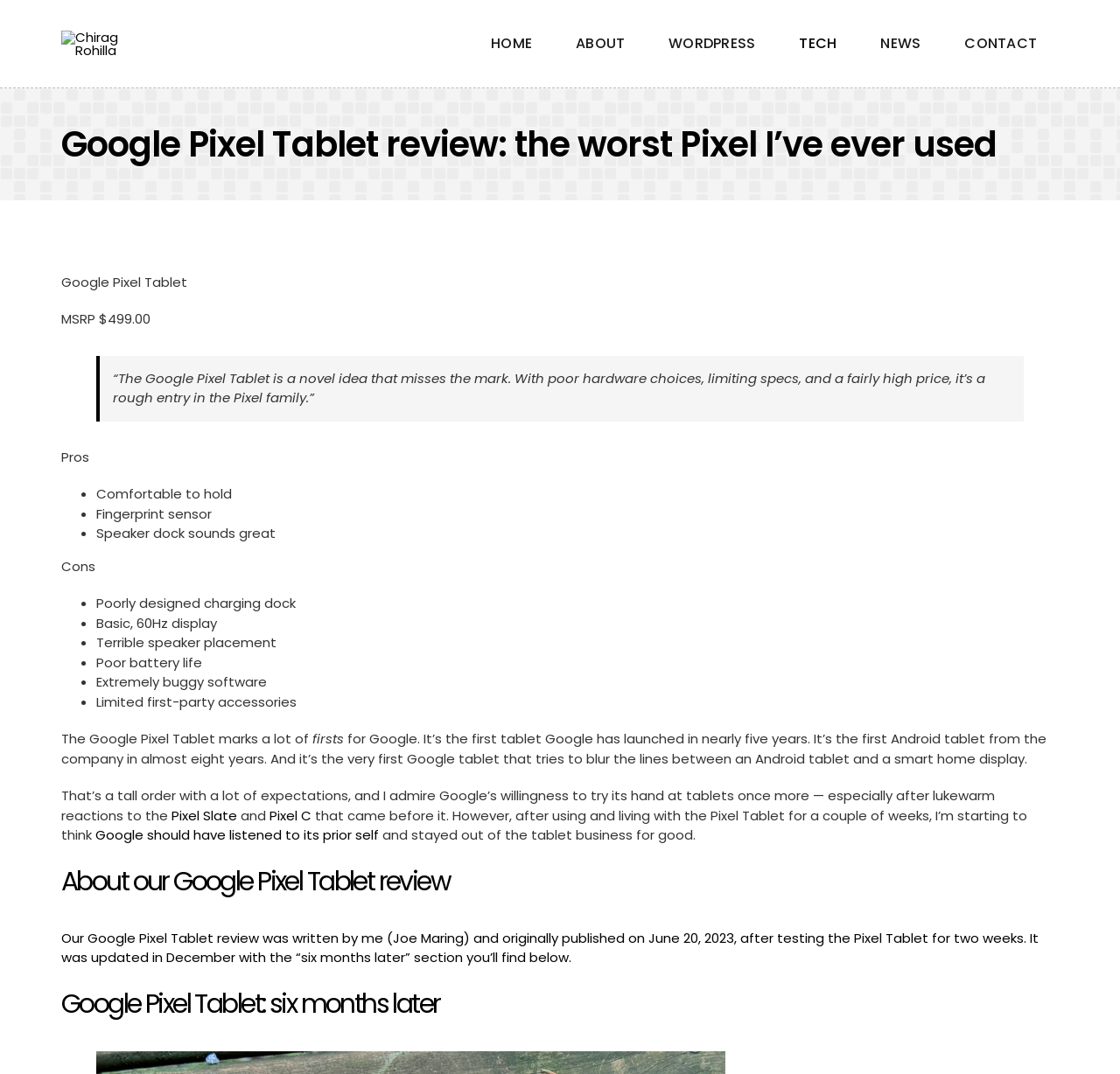Can you find the bounding box coordinates for the element to click on to achieve the instruction: "Click HOME"?

[0.419, 0.0, 0.495, 0.081]